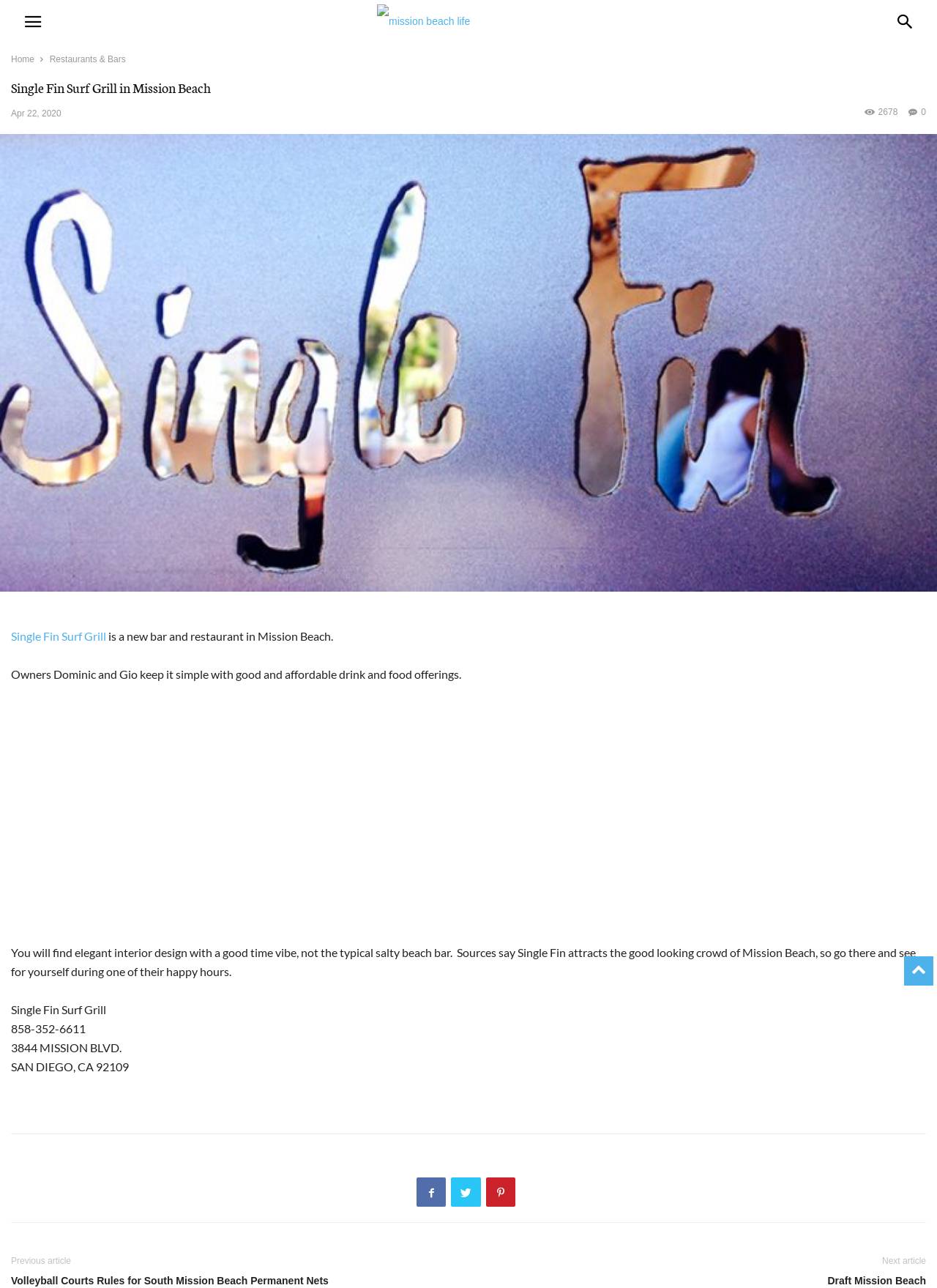Please predict the bounding box coordinates (top-left x, top-left y, bottom-right x, bottom-right y) for the UI element in the screenshot that fits the description: title="SingleFinSanDiego"

[0.0, 0.462, 1.0, 0.473]